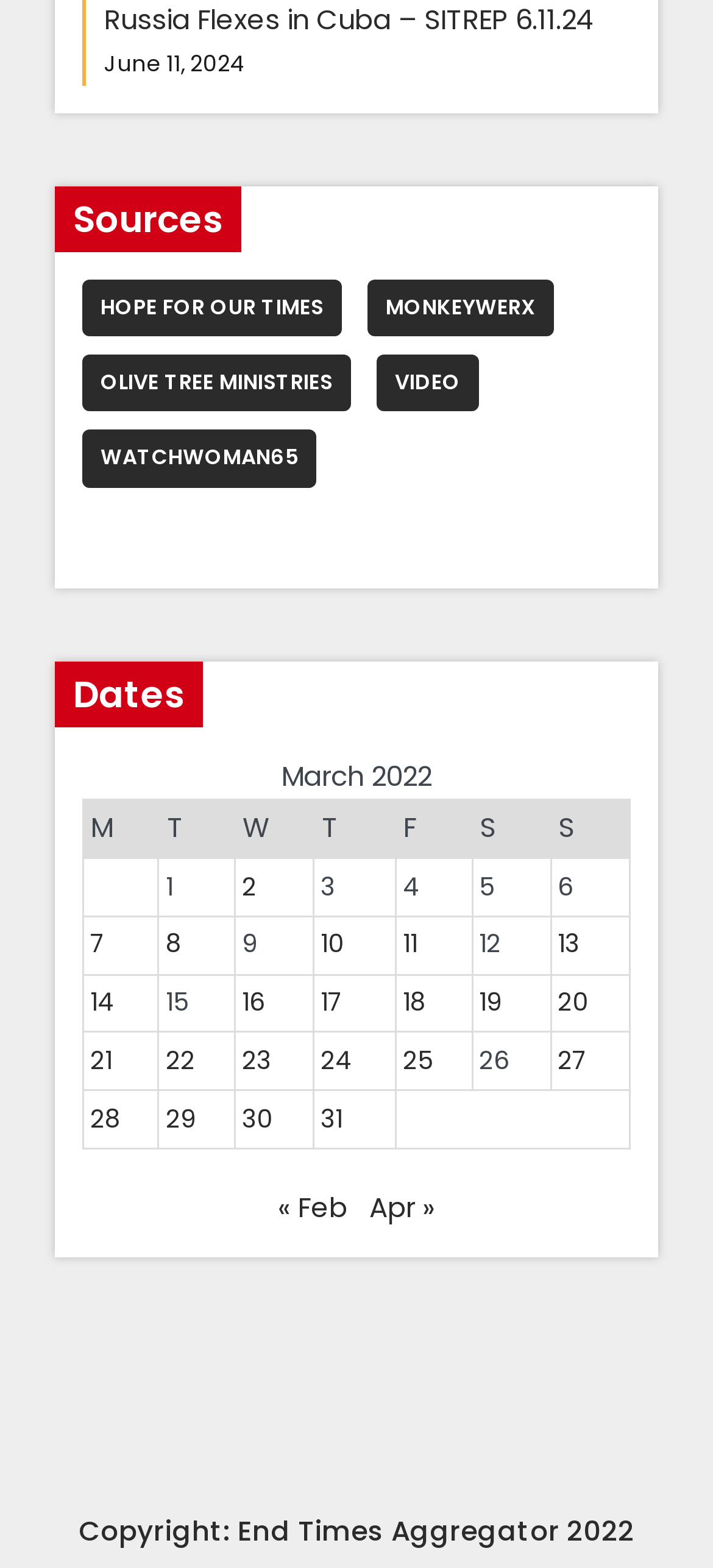Determine the bounding box of the UI element mentioned here: "Apr »". The coordinates must be in the format [left, top, right, bottom] with values ranging from 0 to 1.

[0.518, 0.758, 0.61, 0.782]